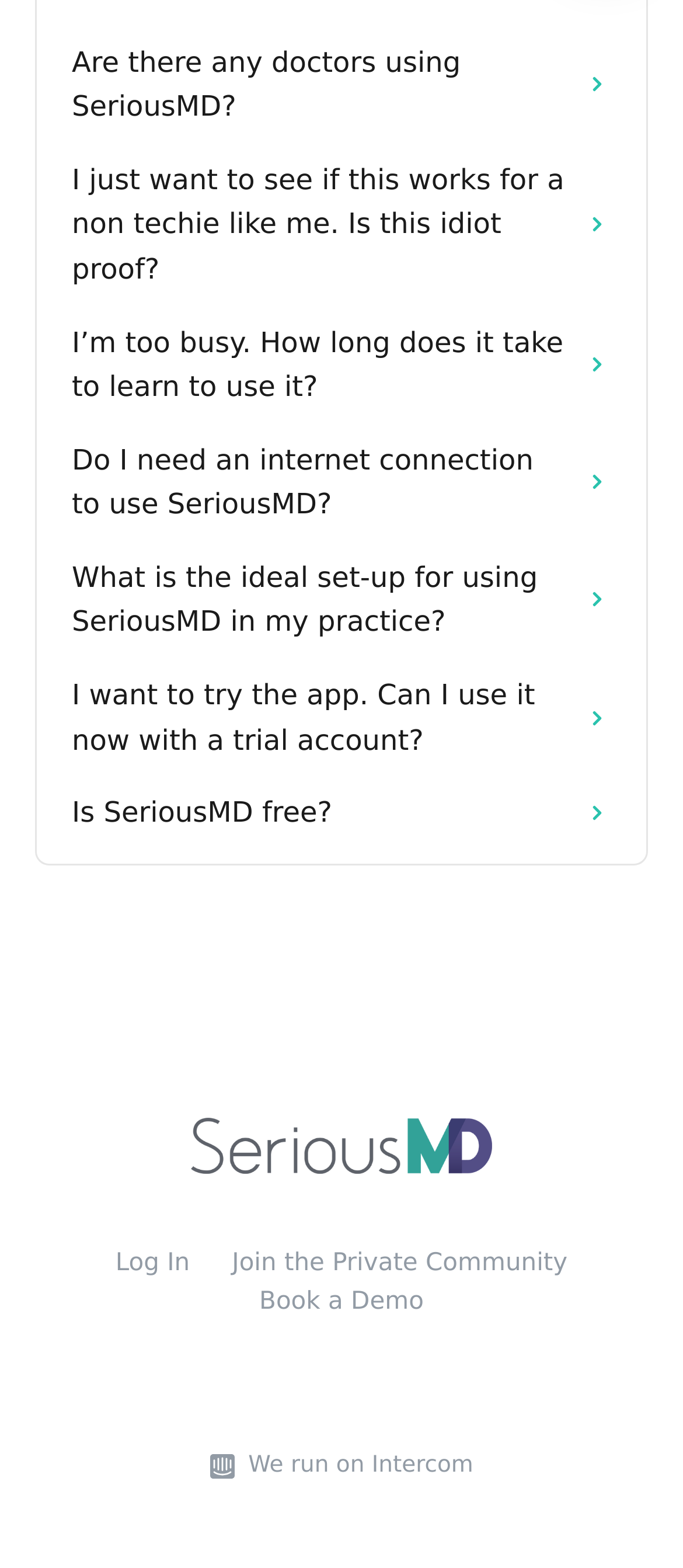Respond with a single word or phrase:
What platform does SeriousMD use?

Intercom